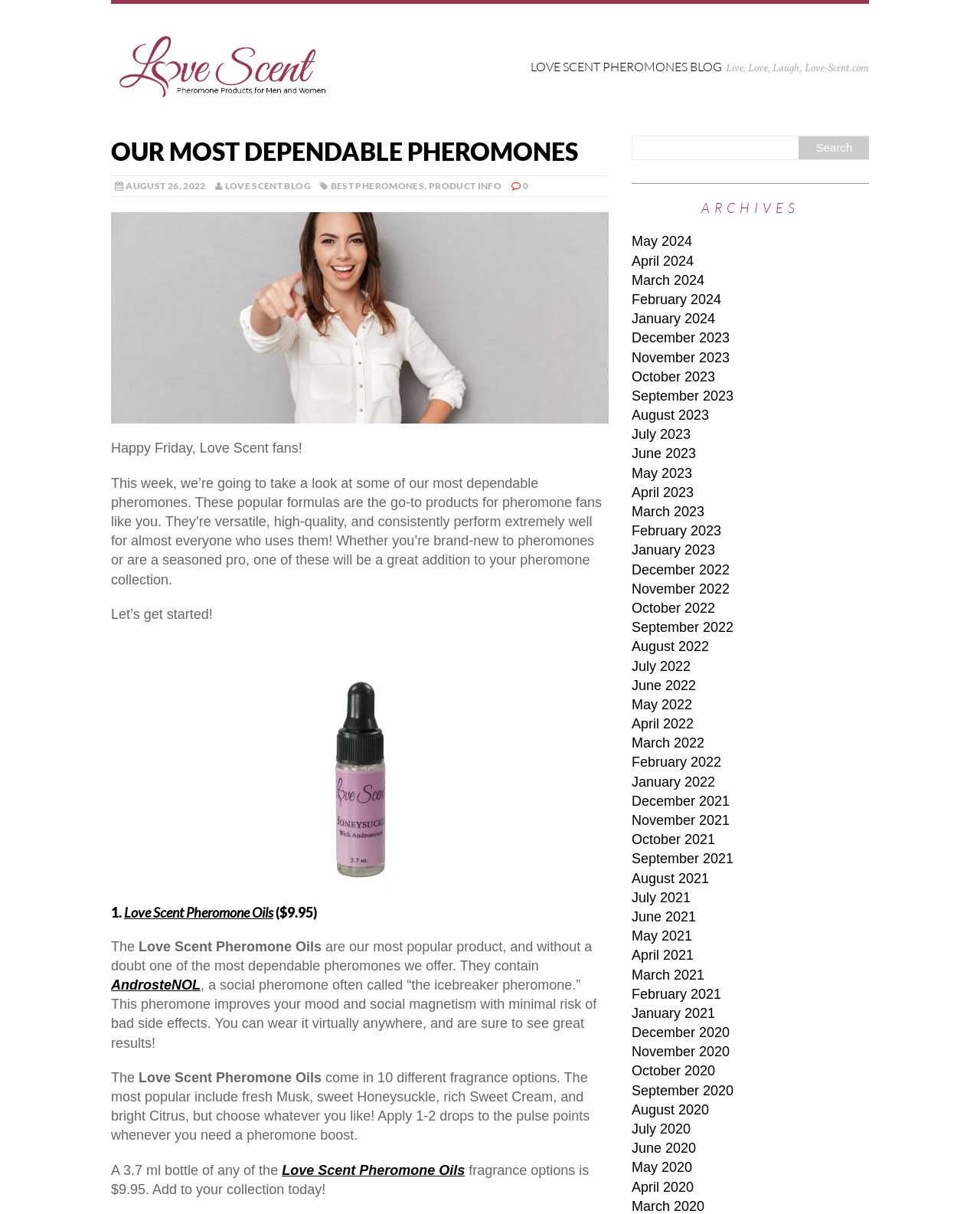Can you specify the bounding box coordinates for the region that should be clicked to fulfill this instruction: "Read the blog post about dependable pheromones".

[0.113, 0.335, 0.621, 0.347]